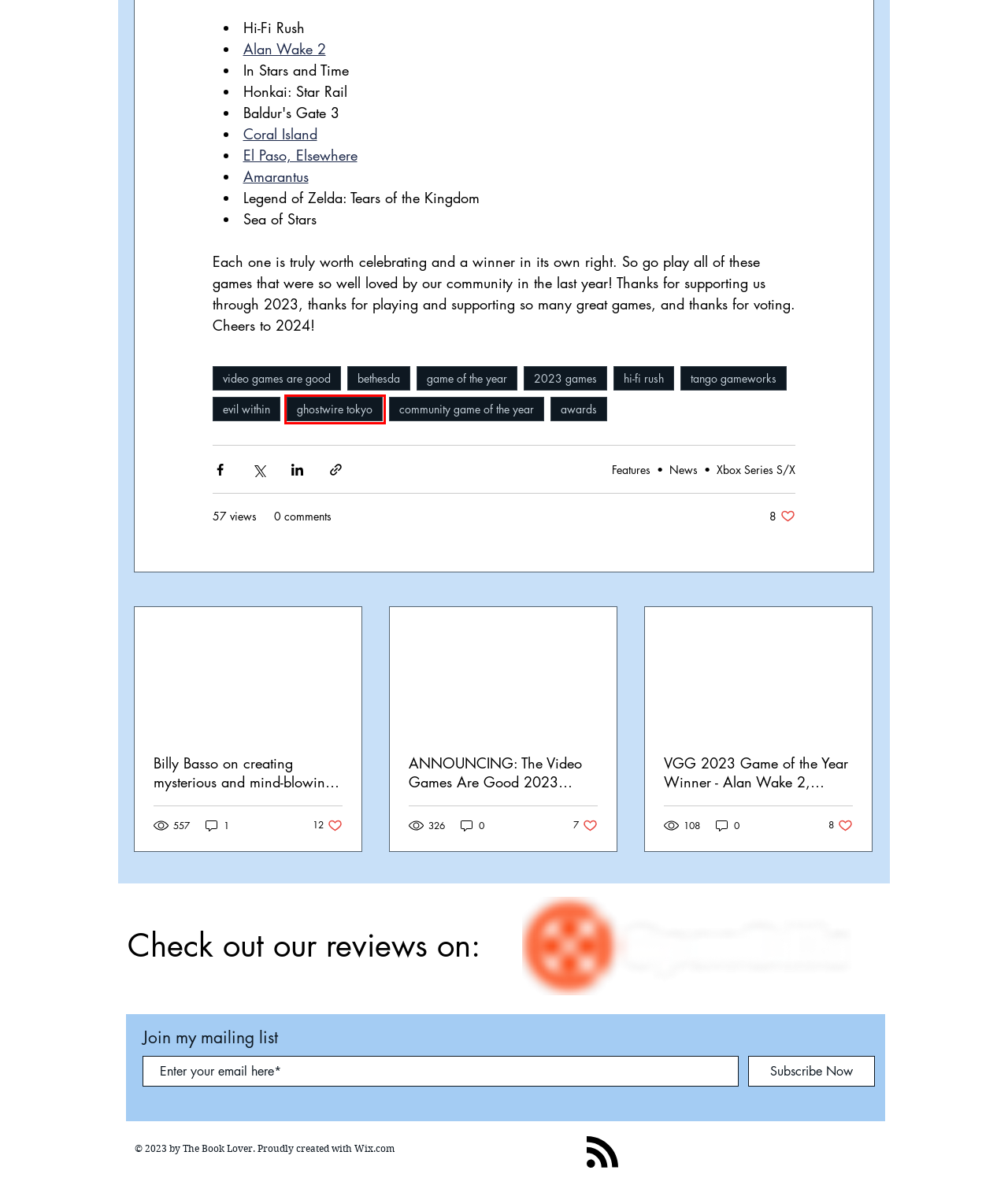You are given a screenshot of a webpage with a red rectangle bounding box. Choose the best webpage description that matches the new webpage after clicking the element in the bounding box. Here are the candidates:
A. Features
B. REVIEW: Amarantus legitimately is about the friends (and lovers) we made along the way
C. community game of the year | video games are good
D. ANNOUNCING: The Video Games Are Good 2023 GOTY Nominees
E. ghostwire tokyo | video games are good
F. tango gameworks | video games are good
G. awards | video games are good
H. Early Access Check-in: Save the ocean, tend to your farm, and fall in love in Coral Island

E